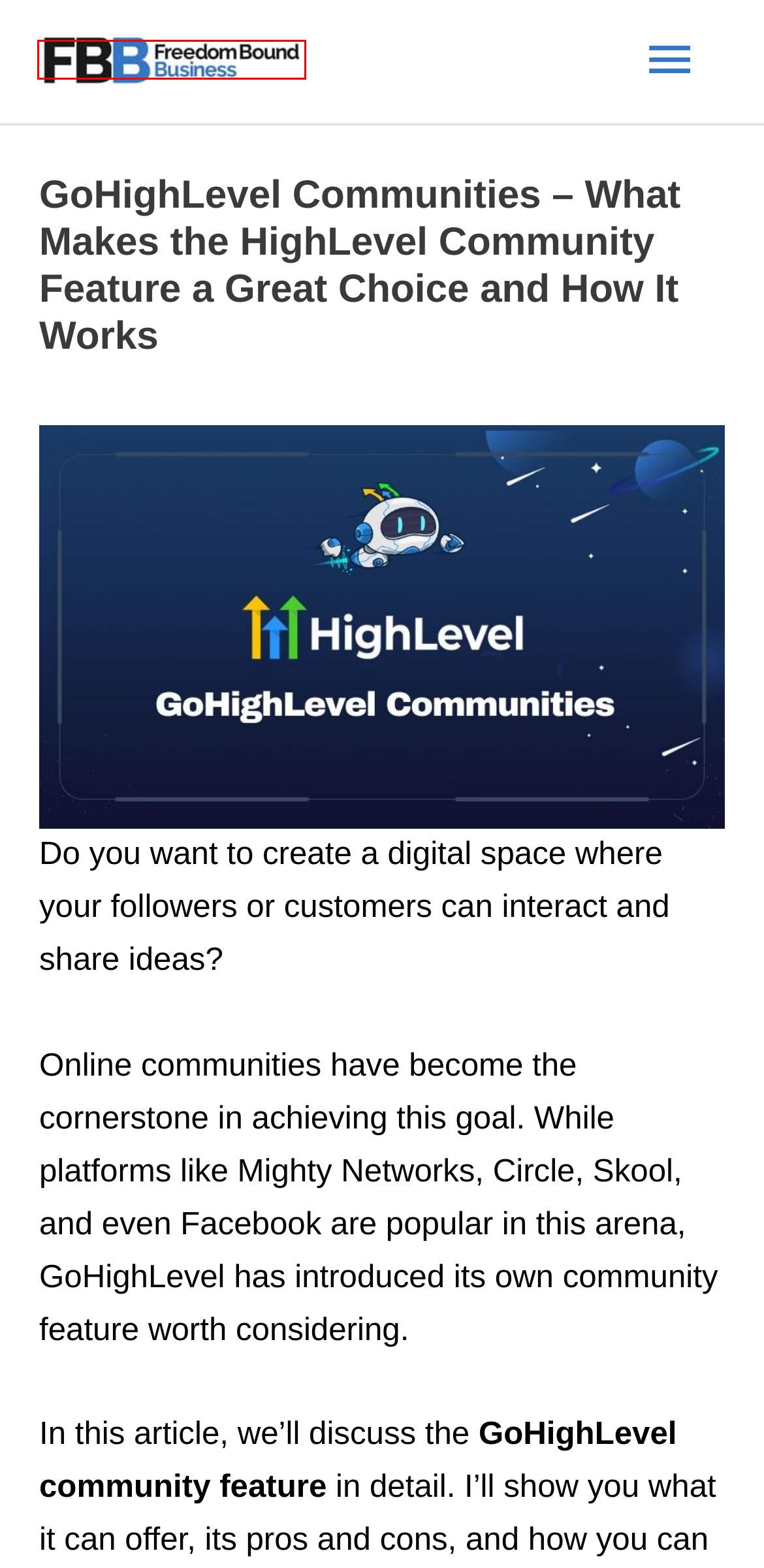Please examine the screenshot provided, which contains a red bounding box around a UI element. Select the webpage description that most accurately describes the new page displayed after clicking the highlighted element. Here are the candidates:
A. Affiliate Disclosure | Freedom Bound Business
B. Terms of Service | Freedom Bound Business
C. GoHighLevel Free Trial [2024]: Get the Best Trial Deal Here
D. Freedom Bound Business | Online Marketing Product & Course Reviews
E. About | Freedom Bound Business
F. GoHighLevel Domain Setup - How to Add Custom Domains & Subdomains in 2024
G. GoHighLevel Website Builder - Build Unlimited Websites
H. GoHighLevel Features List of 2024 - Key and New Features

D